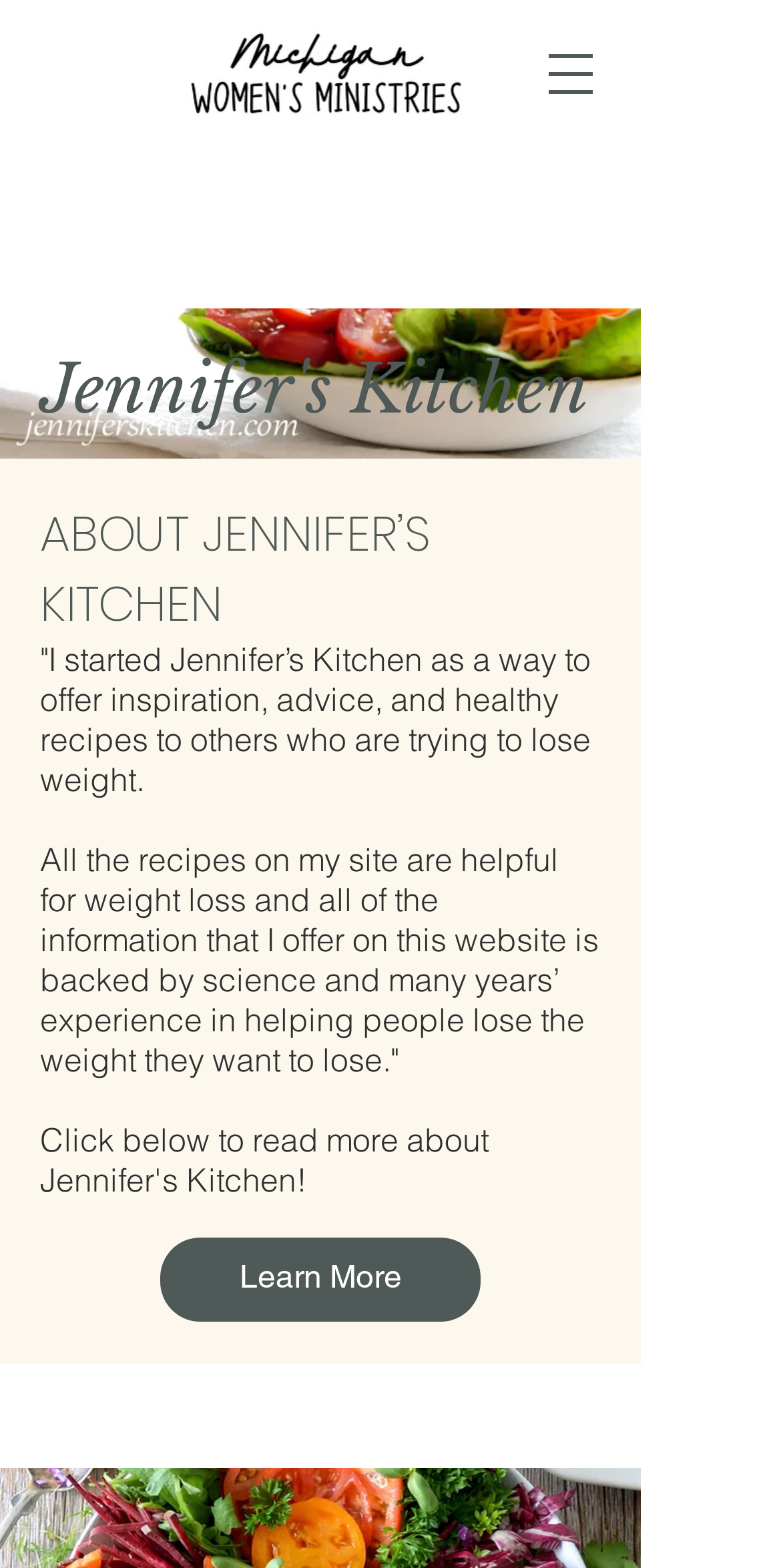Using the description: "aria-label="Open navigation menu"", determine the UI element's bounding box coordinates. Ensure the coordinates are in the format of four float numbers between 0 and 1, i.e., [left, top, right, bottom].

[0.667, 0.015, 0.795, 0.079]